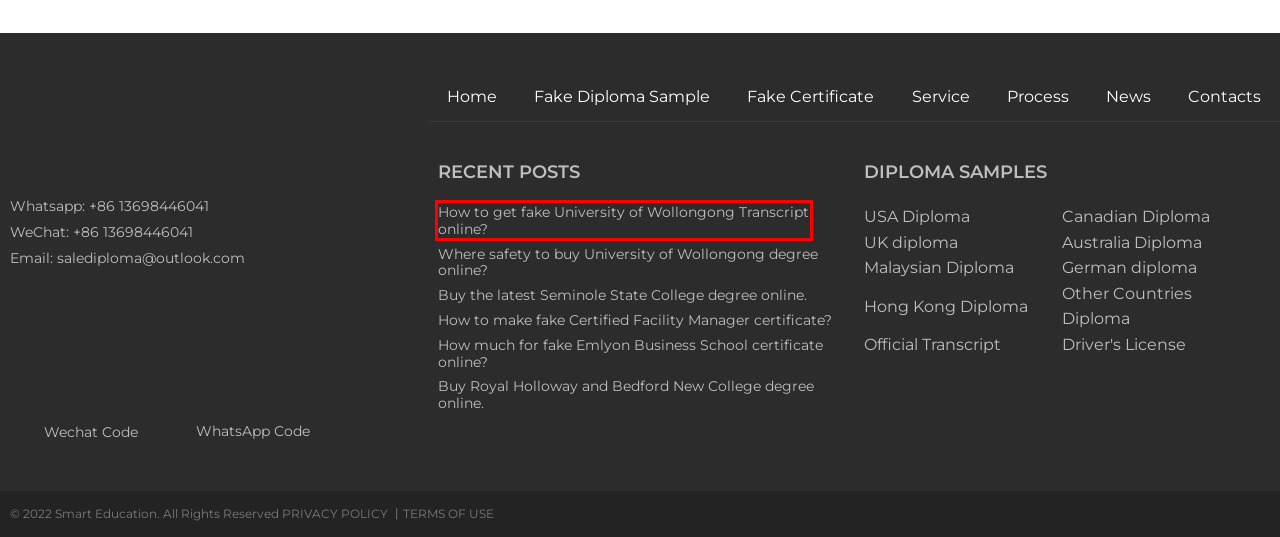You are provided with a screenshot of a webpage highlighting a UI element with a red bounding box. Choose the most suitable webpage description that matches the new page after clicking the element in the bounding box. Here are the candidates:
A. Buy Royal Holloway and Bedford New College degree online.
B. Where safety to buy University of Wollongong degree online?
C. How to get fake University of Wollongong Transcript online?
D. Buy Fake Degree|Buy Fake Diploma|Fake Certificate.
E. Contact - Buy Fake Degree|Buy Fake Diploma|Fake Certificate
F. Buy the latest Seminole State College degree online.
G. September 27, 2023 - Buy Fake Degree|Buy Fake Diploma|Fake Certificate
H. How much for fake Emlyon Business School certificate online?

C